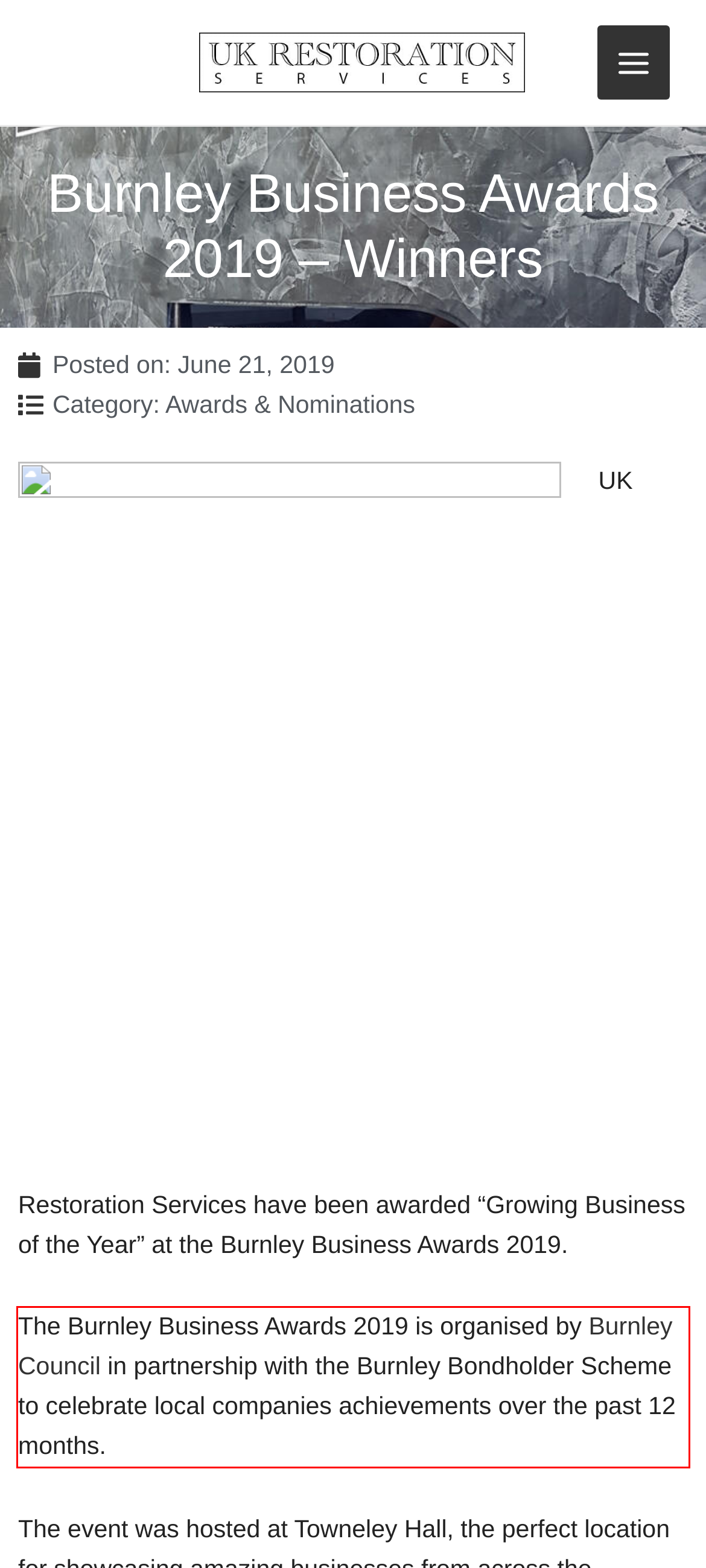Analyze the screenshot of a webpage where a red rectangle is bounding a UI element. Extract and generate the text content within this red bounding box.

The Burnley Business Awards 2019 is organised by Burnley Council in partnership with the Burnley Bondholder Scheme to celebrate local companies achievements over the past 12 months.